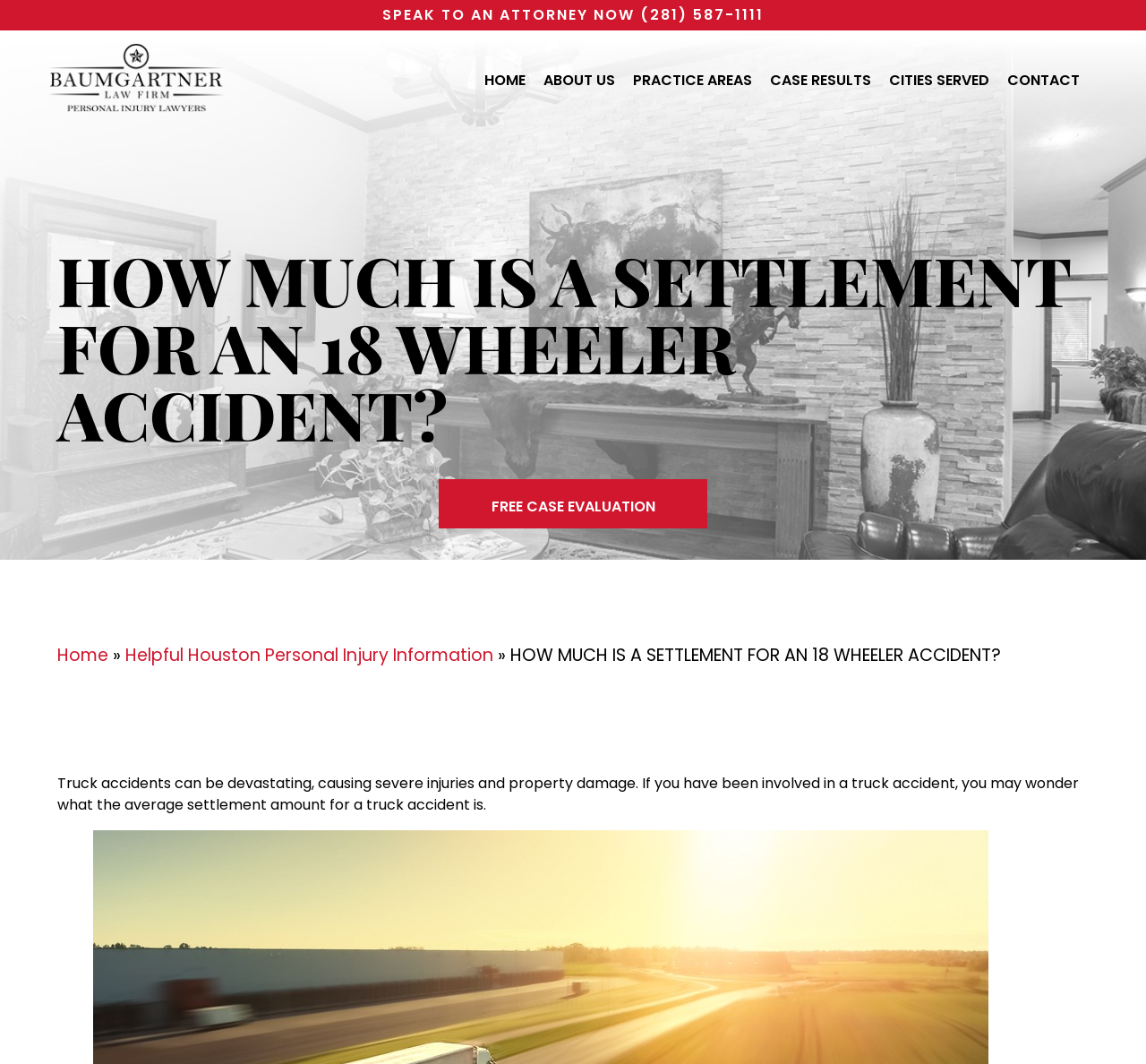Provide the bounding box coordinates of the section that needs to be clicked to accomplish the following instruction: "Click the 'PRACTICE AREAS' link."

[0.552, 0.066, 0.656, 0.085]